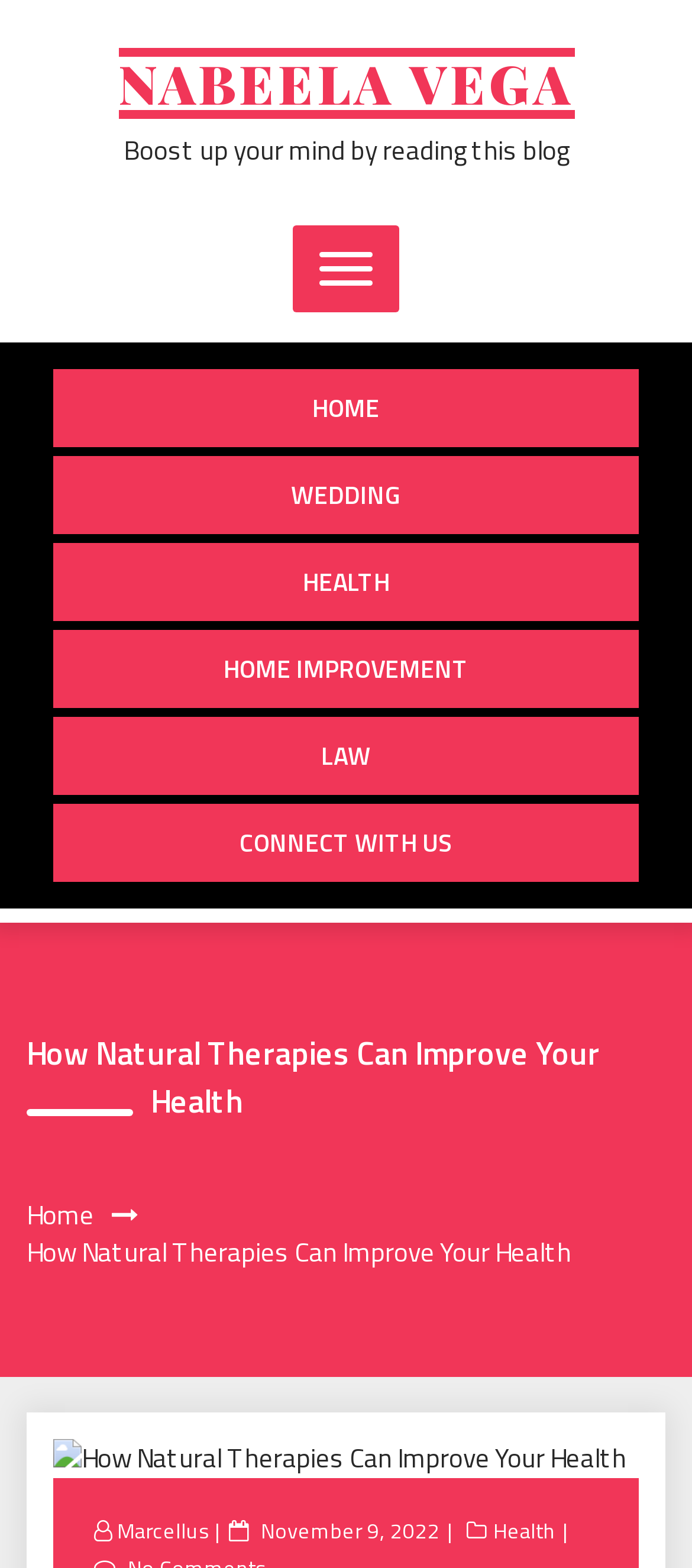How many menu items are there in the primary menu?
Give a detailed response to the question by analyzing the screenshot.

I found the answer by counting the number of link elements in the menu section, which are 'HOME', 'WEDDING', 'HEALTH', 'HOME IMPROVEMENT', 'LAW', and 'CONNECT WITH US'.